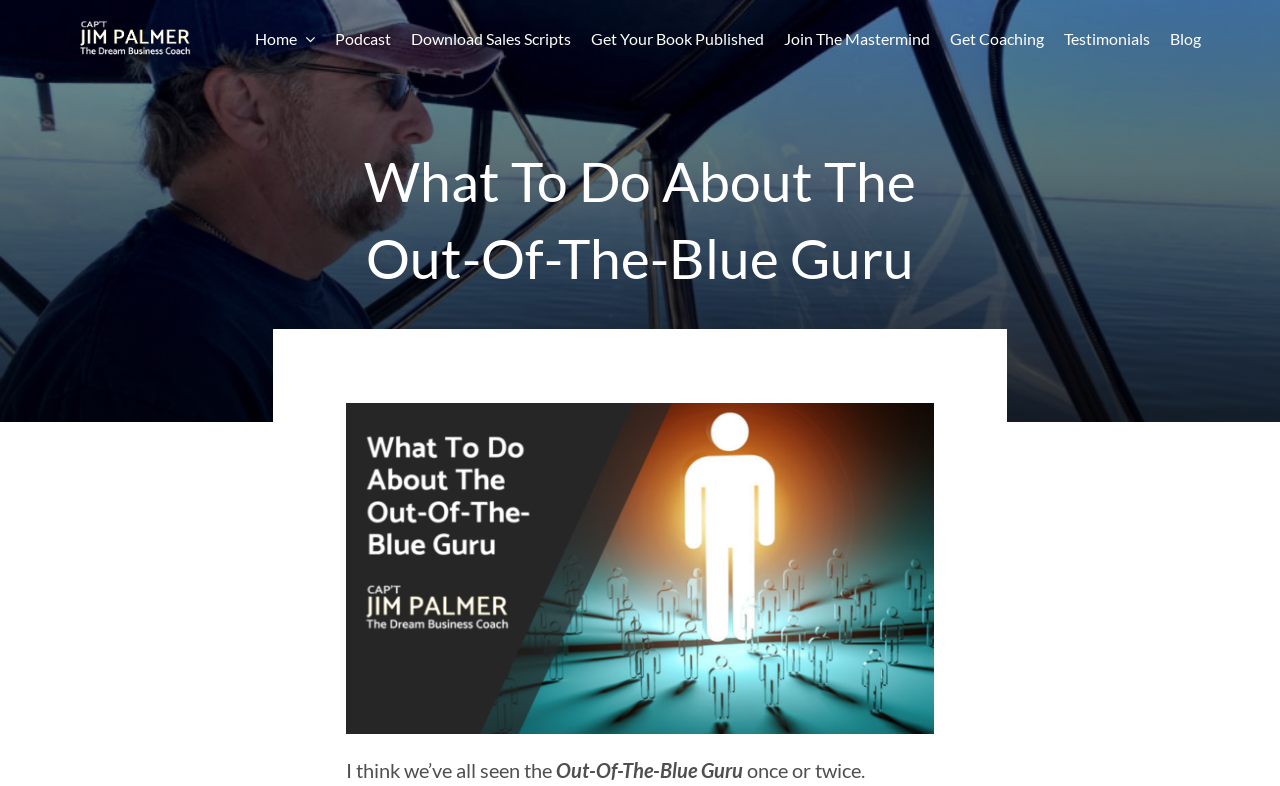Describe in detail what you see on the webpage.

The webpage appears to be a blog or article page, with a prominent heading "What To Do About The Out-Of-The-Blue Guru" situated near the top center of the page. 

At the top left corner, there is a link to "CaptJimPalmerLogo". 

To the right of the logo, a navigation menu is displayed, spanning almost the entire width of the page. The menu consists of 8 links: "Home", "Podcast", "Download Sales Scripts", "Get Your Book Published", "Join The Mastermind", "Get Coaching", "Testimonials", and "Blog". These links are arranged horizontally, with "Home" on the left and "Blog" on the right.

Below the navigation menu, the main content of the page begins. The heading "What To Do About The Out-Of-The-Blue Guru" is followed by two paragraphs of text. The first paragraph starts with "I think we’ve all seen the" and the second paragraph continues with "once or twice." These paragraphs are positioned near the top center of the page, below the heading.